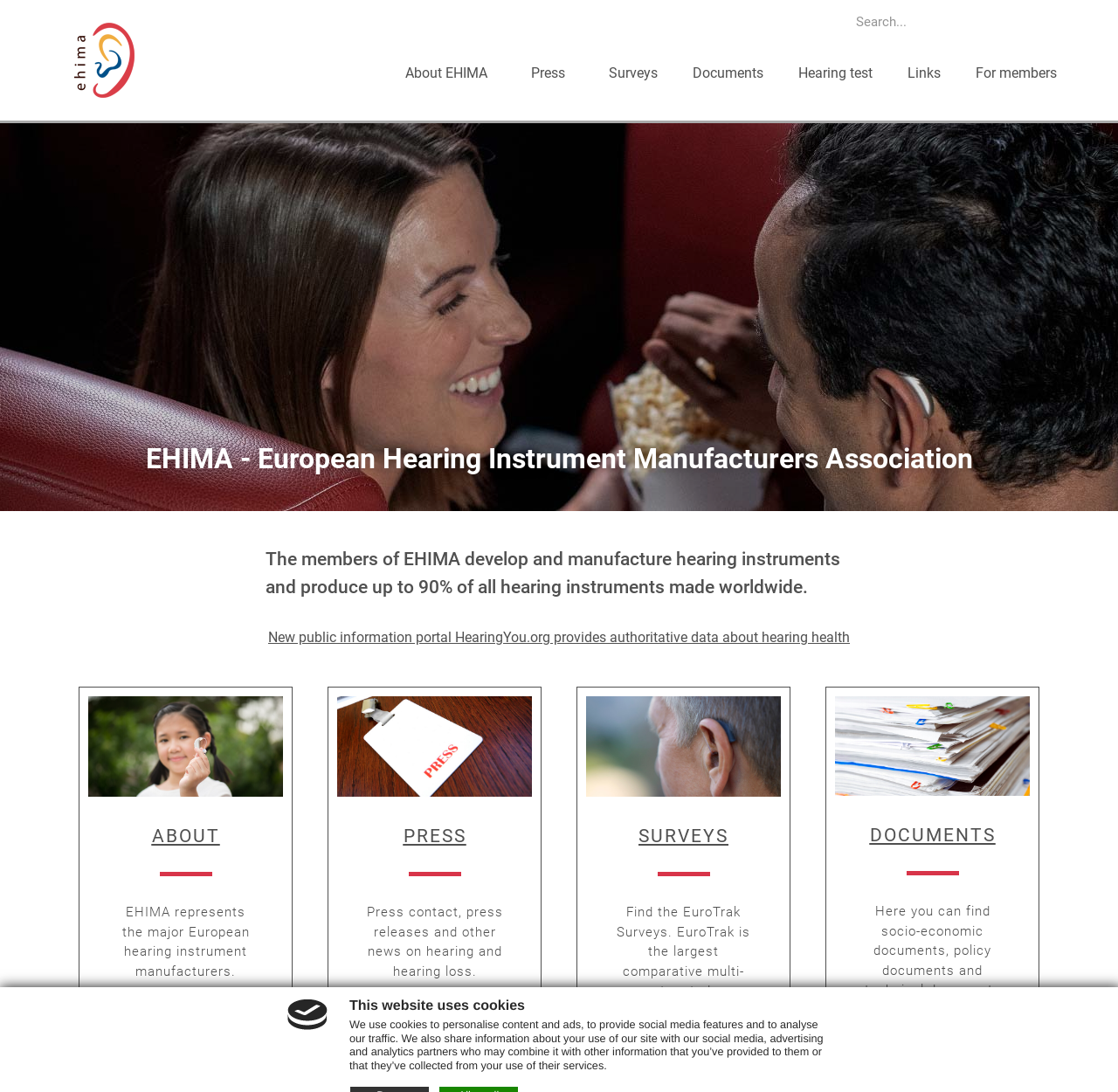Find the bounding box coordinates for the element that must be clicked to complete the instruction: "Read about hearing health". The coordinates should be four float numbers between 0 and 1, indicated as [left, top, right, bottom].

[0.24, 0.576, 0.76, 0.591]